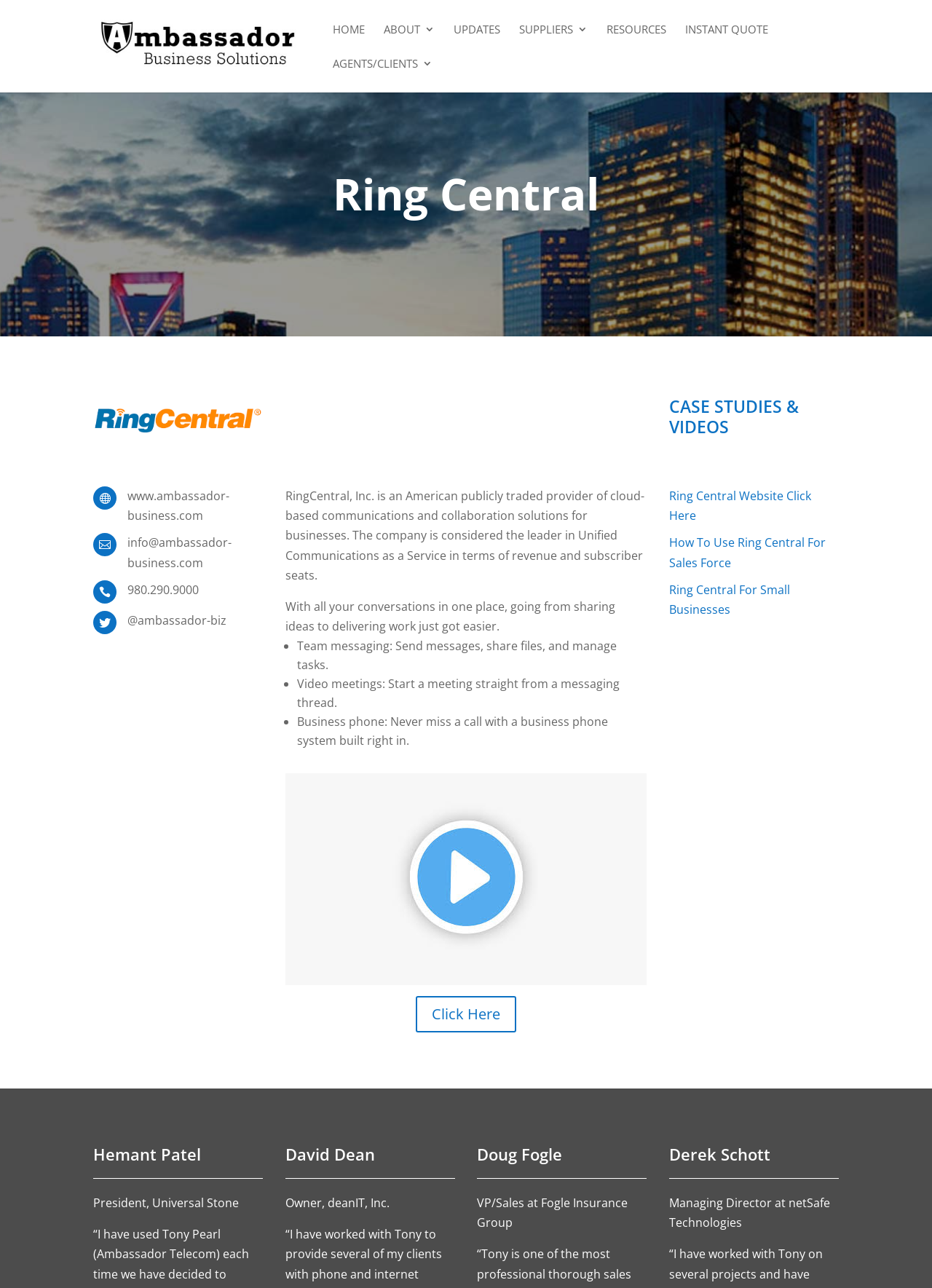Locate the bounding box coordinates of the segment that needs to be clicked to meet this instruction: "Search for something".

[0.1, 0.0, 0.9, 0.001]